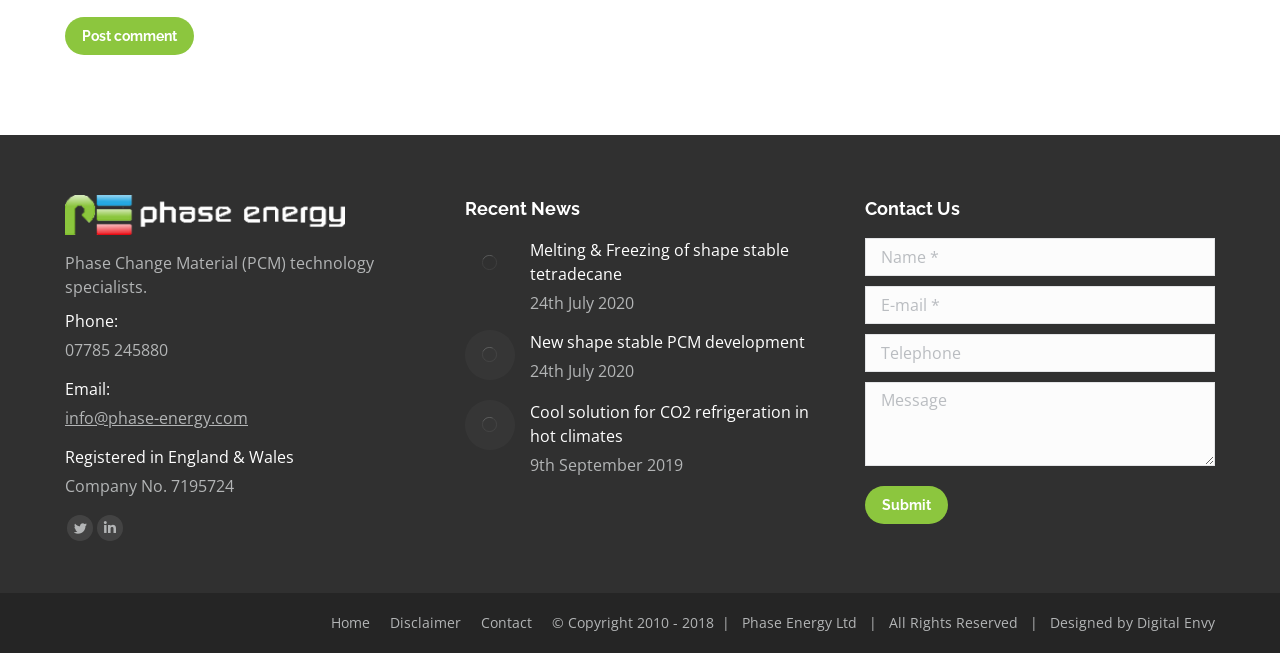What is the company's name?
Answer the question with a detailed explanation, including all necessary information.

I found the company's name by looking at the footer section, where it is listed as '© Copyright 2010 - 2018 Phase Energy Ltd'.